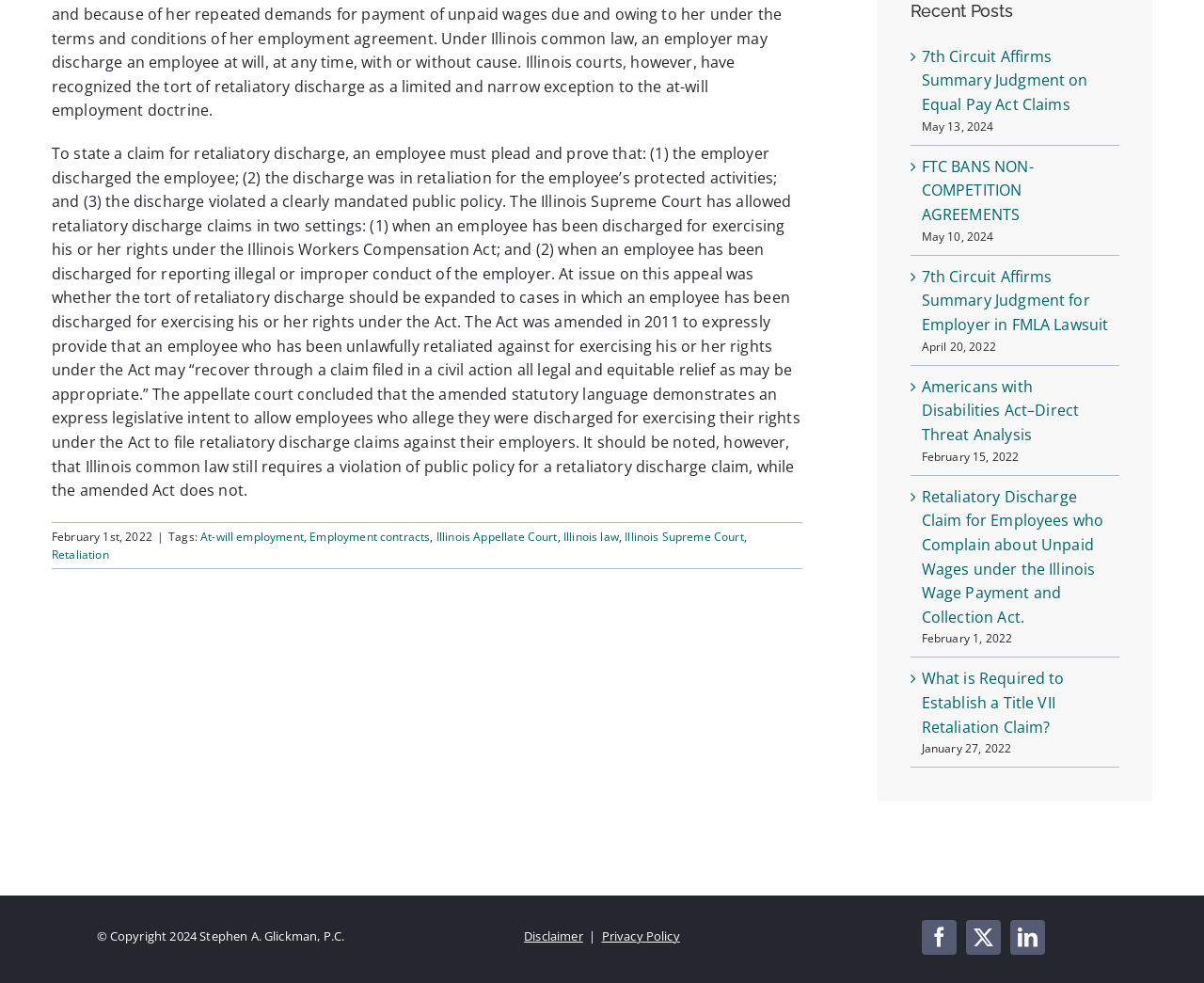Locate the bounding box coordinates for the element described below: "Illinois Supreme Court". The coordinates must be four float values between 0 and 1, formatted as [left, top, right, bottom].

[0.519, 0.538, 0.618, 0.554]